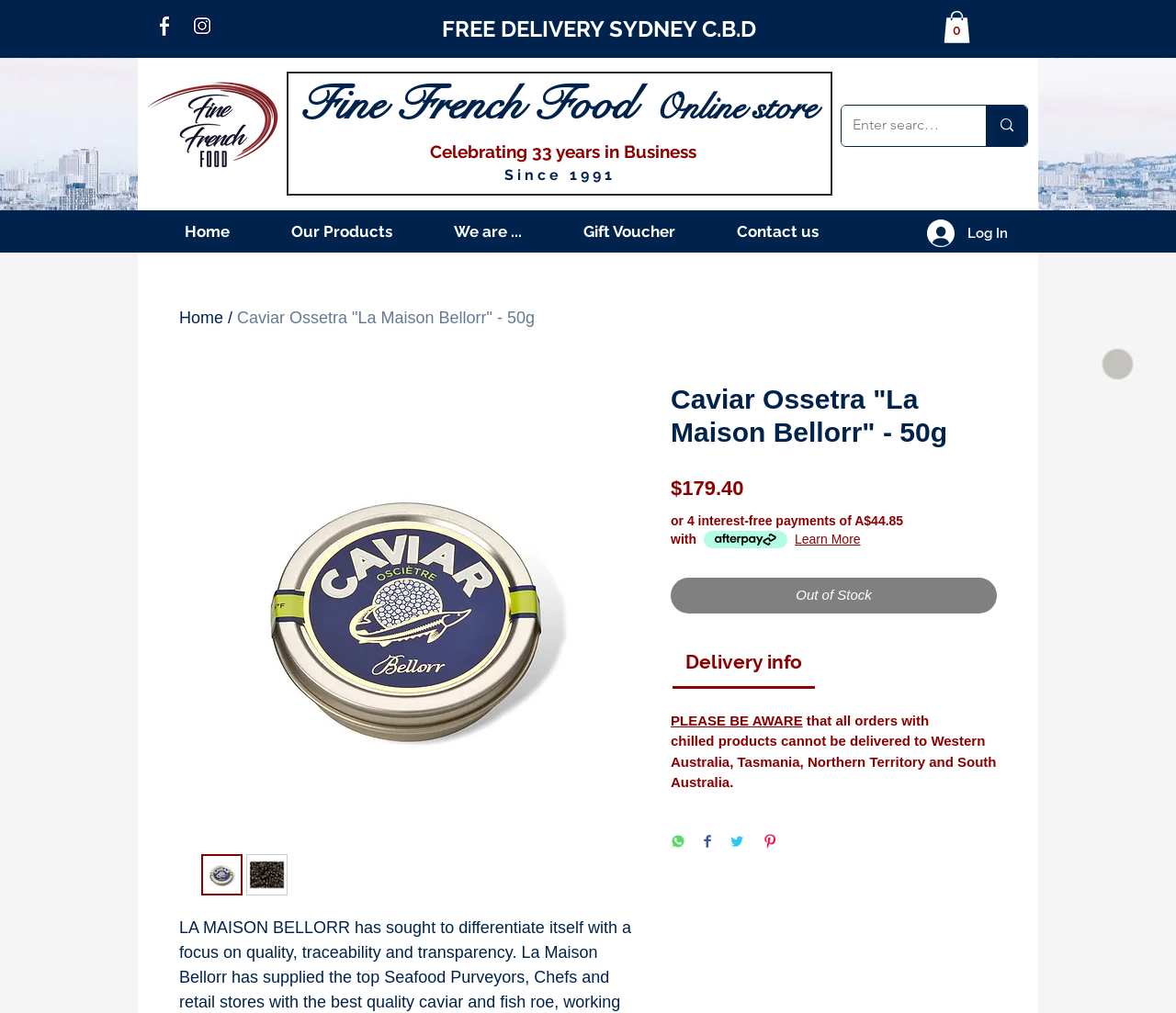Please identify the webpage's heading and generate its text content.

Caviar Ossetra "La Maison Bellorr" - 50g